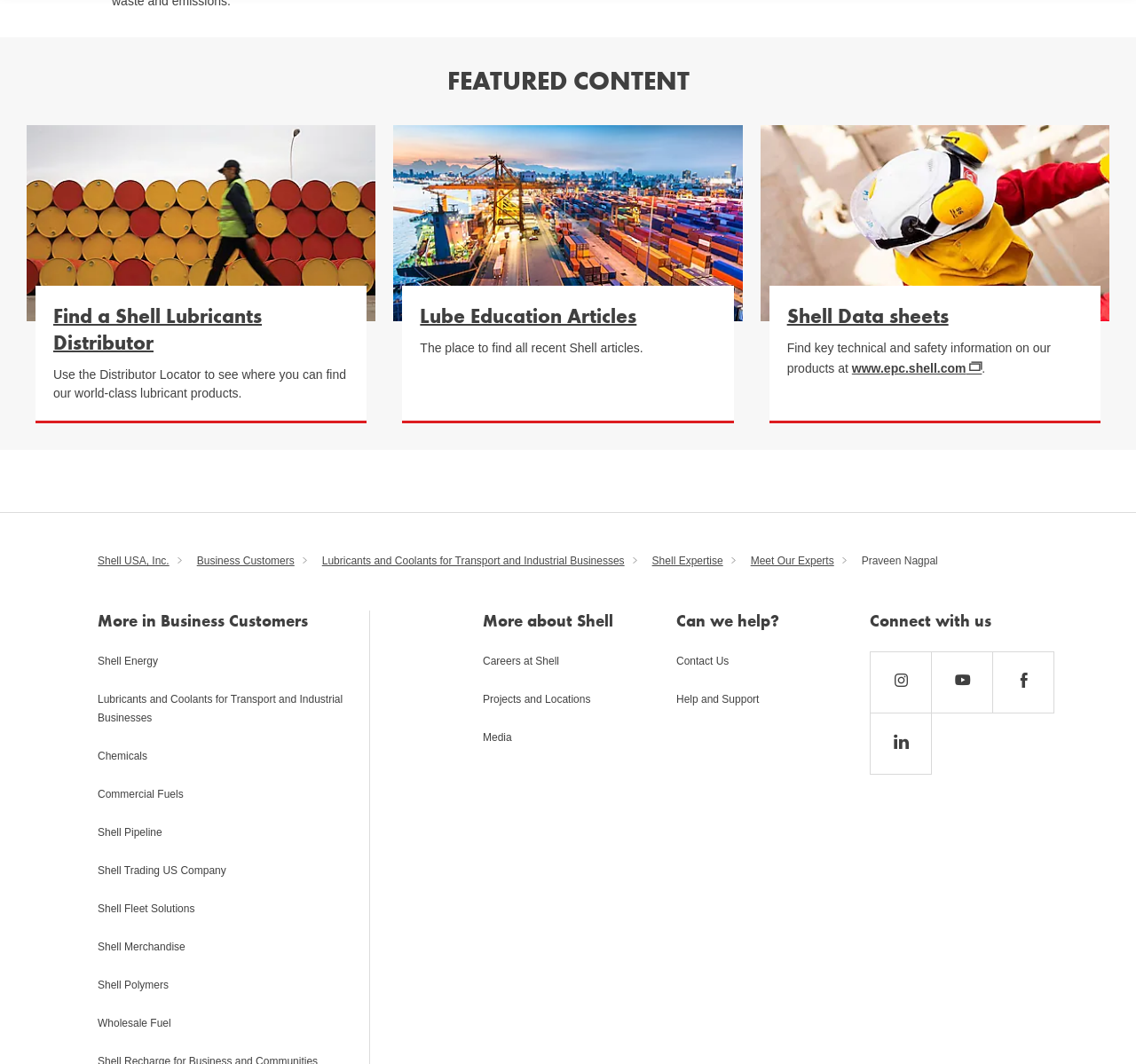What social media platforms can Shell be found on?
From the image, respond using a single word or phrase.

Instagram, YouTube, Facebook, LinkedIn